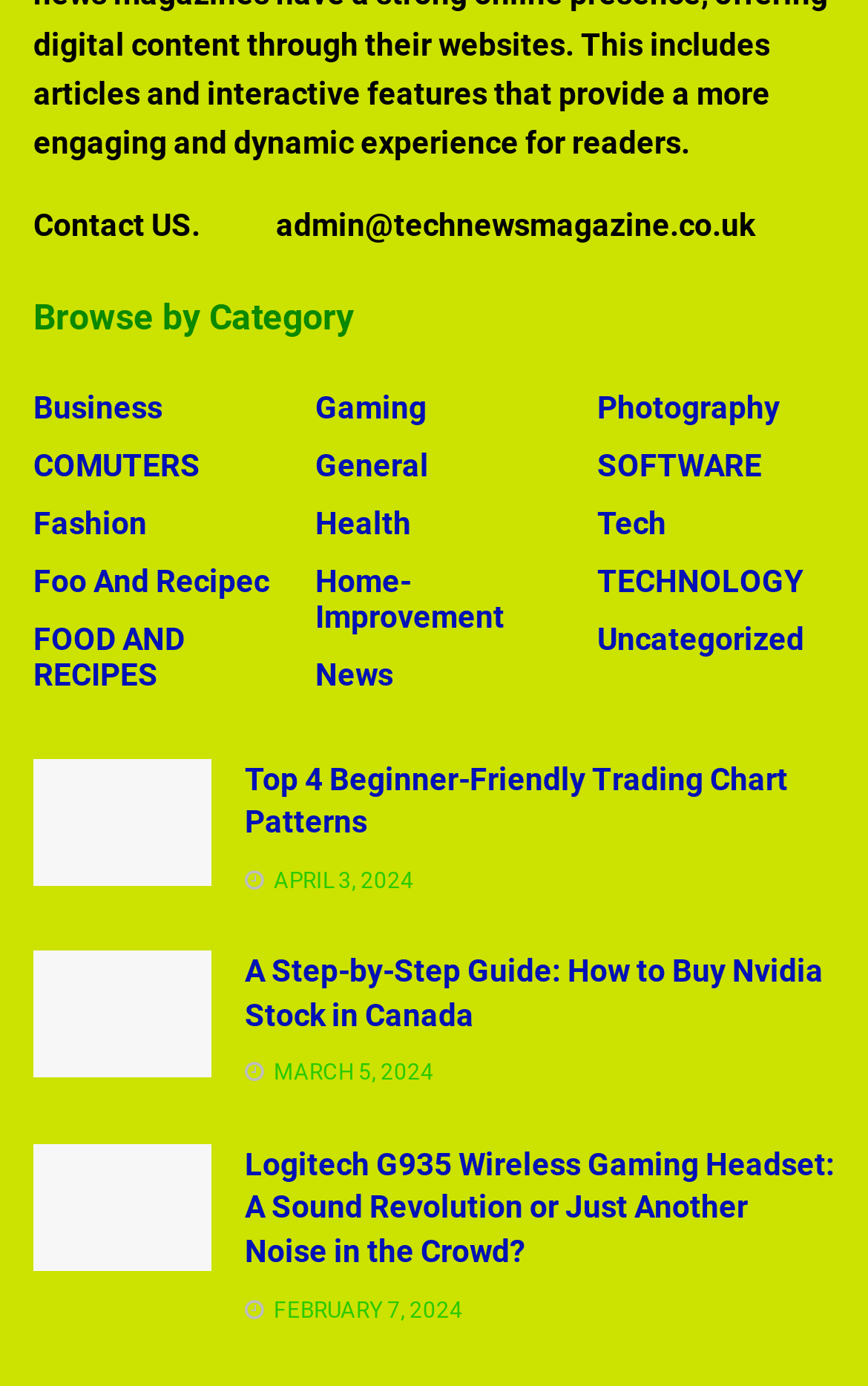Please give a concise answer to this question using a single word or phrase: 
What is the date of the latest article?

APRIL 3, 2024